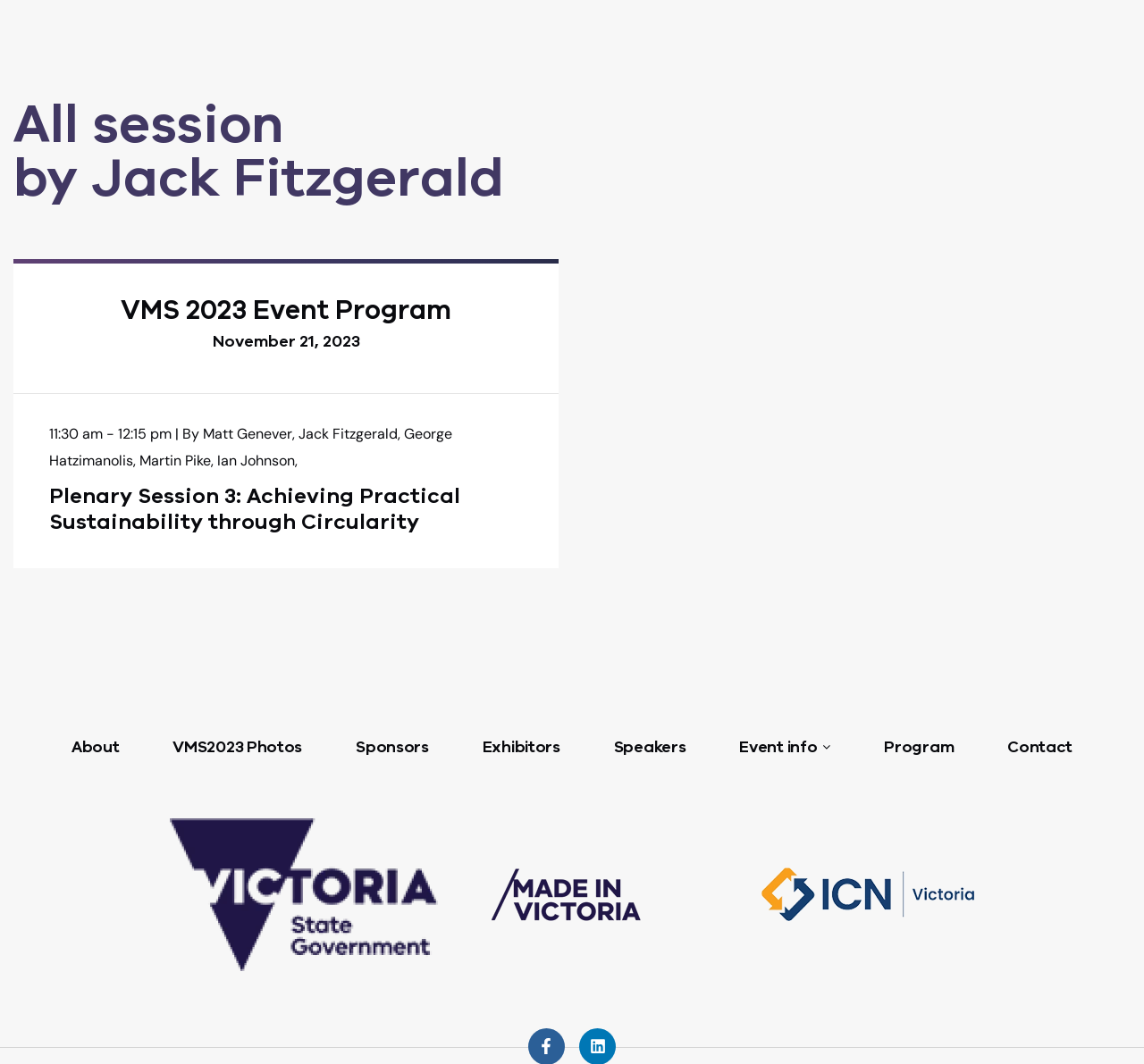Respond with a single word or phrase:
How many links are there in the footer section?

8